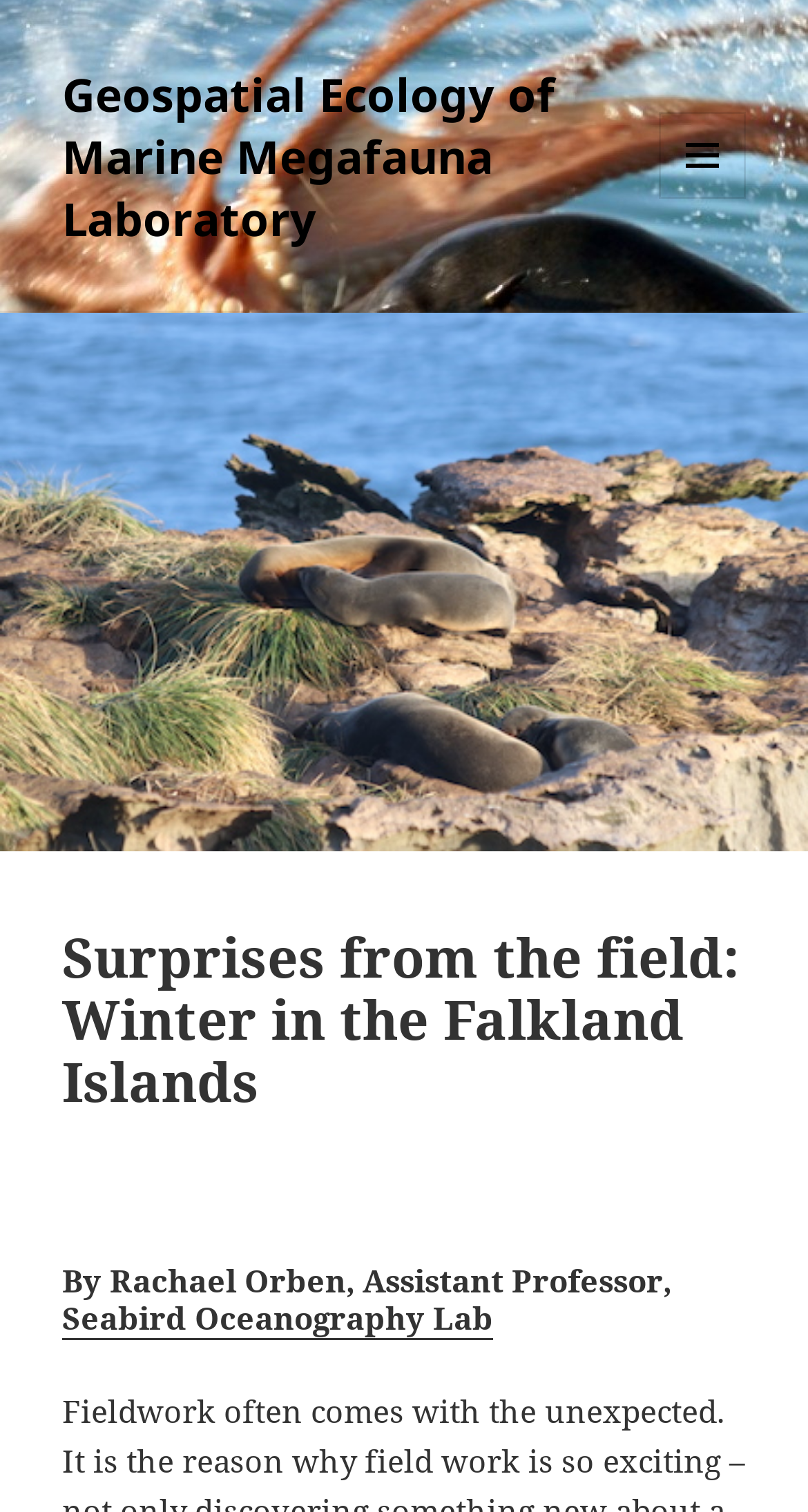Using the provided element description: "Menu and widgets", identify the bounding box coordinates. The coordinates should be four floats between 0 and 1 in the order [left, top, right, bottom].

[0.815, 0.074, 0.923, 0.131]